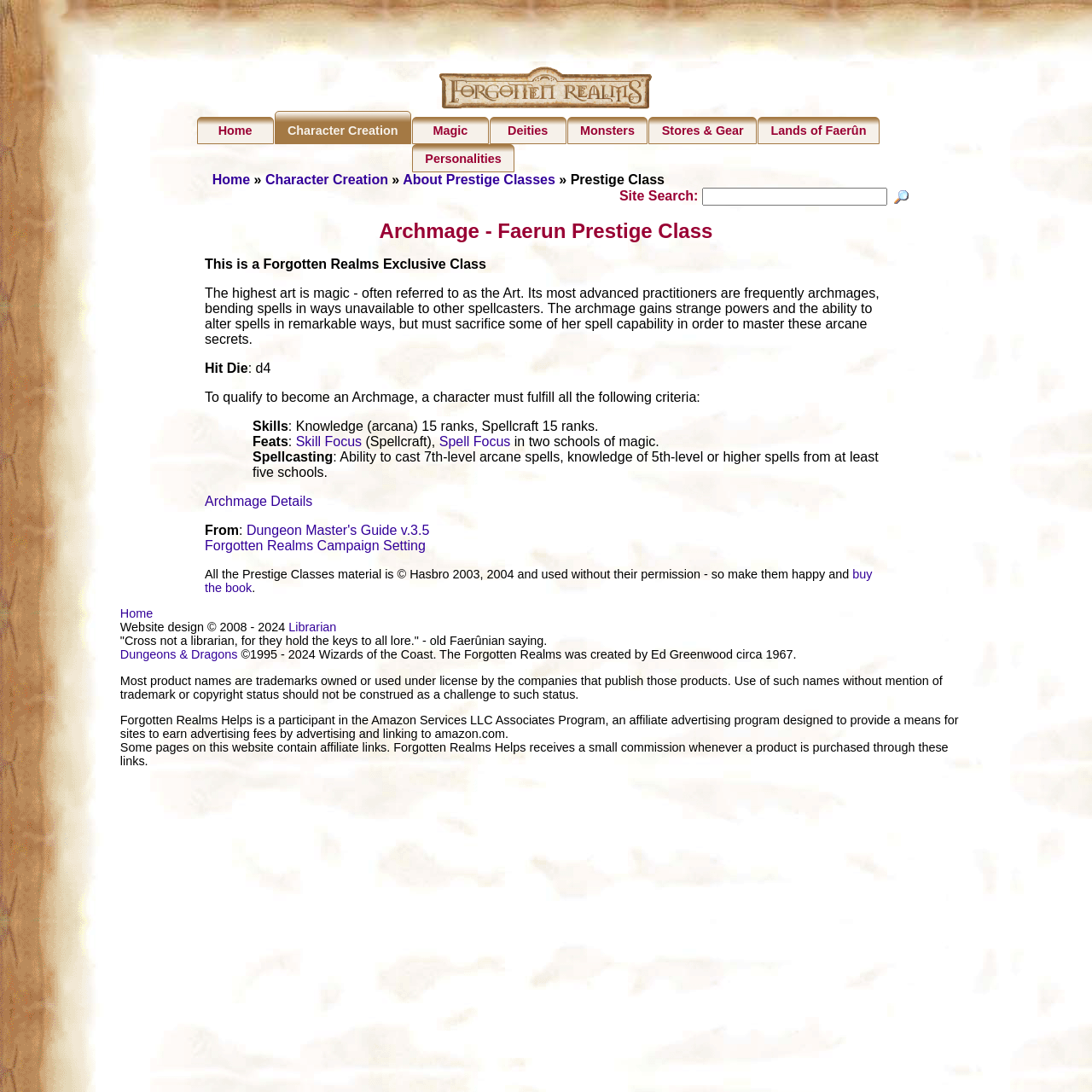Please find the bounding box coordinates for the clickable element needed to perform this instruction: "Learn about Archmage Details".

[0.188, 0.452, 0.286, 0.465]